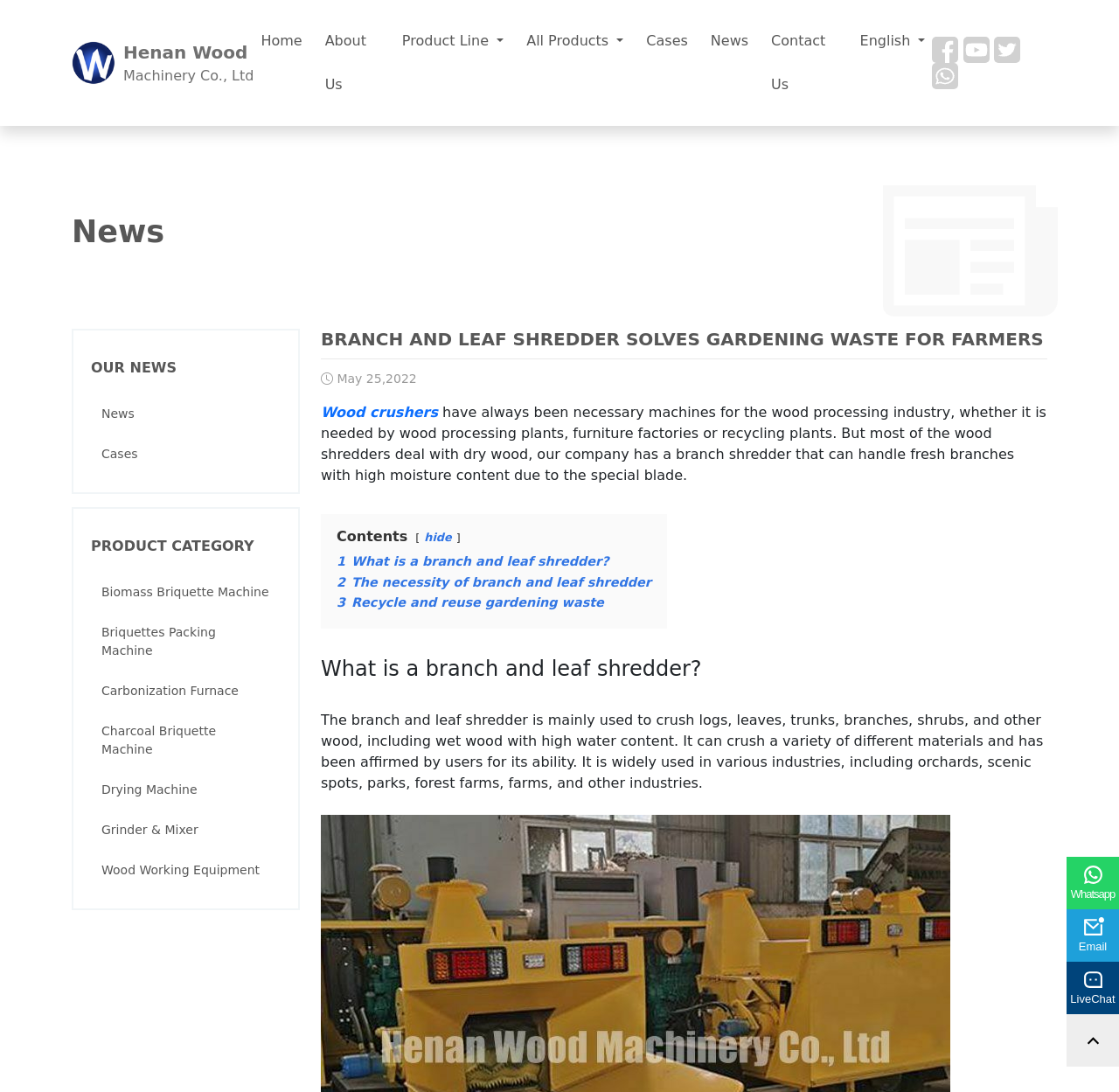Illustrate the webpage's structure and main components comprehensively.

The webpage is about a branch and leaf shredder, a machine used to crush various types of wood, including wet wood with high water content. At the top left corner, there is a logo of Henan Wood Machinery Co., Ltd. Next to it, there are several links to different pages, including Home, About Us, Product Line, All Products, Cases, News, and Contact Us. 

Below the navigation links, there is a heading "News" followed by an image. On the left side, there are two headings, "OUR NEWS" and "PRODUCT CATEGORY", with links to different news articles and product categories, respectively. 

The main content of the webpage is about the branch and leaf shredder, with a heading "BRANCH AND LEAF SHREDDER SOLVES GARDENING WASTE FOR FARMERS". There is a date "May 25, 2022" and a link to "Wood crushers". The text explains the importance of wood shredders in the wood processing industry and how the company's branch shredder can handle fresh branches with high moisture content. 

Below the text, there is a table of contents with links to different sections, including "What is a branch and leaf shredder?", "The necessity of branch and leaf shredder", and "Recycle and reuse gardening waste". Each section has a heading and a detailed description of the topic. 

At the bottom right corner, there are links to Whatsapp, Email, and LiveChat, each with an accompanying image.